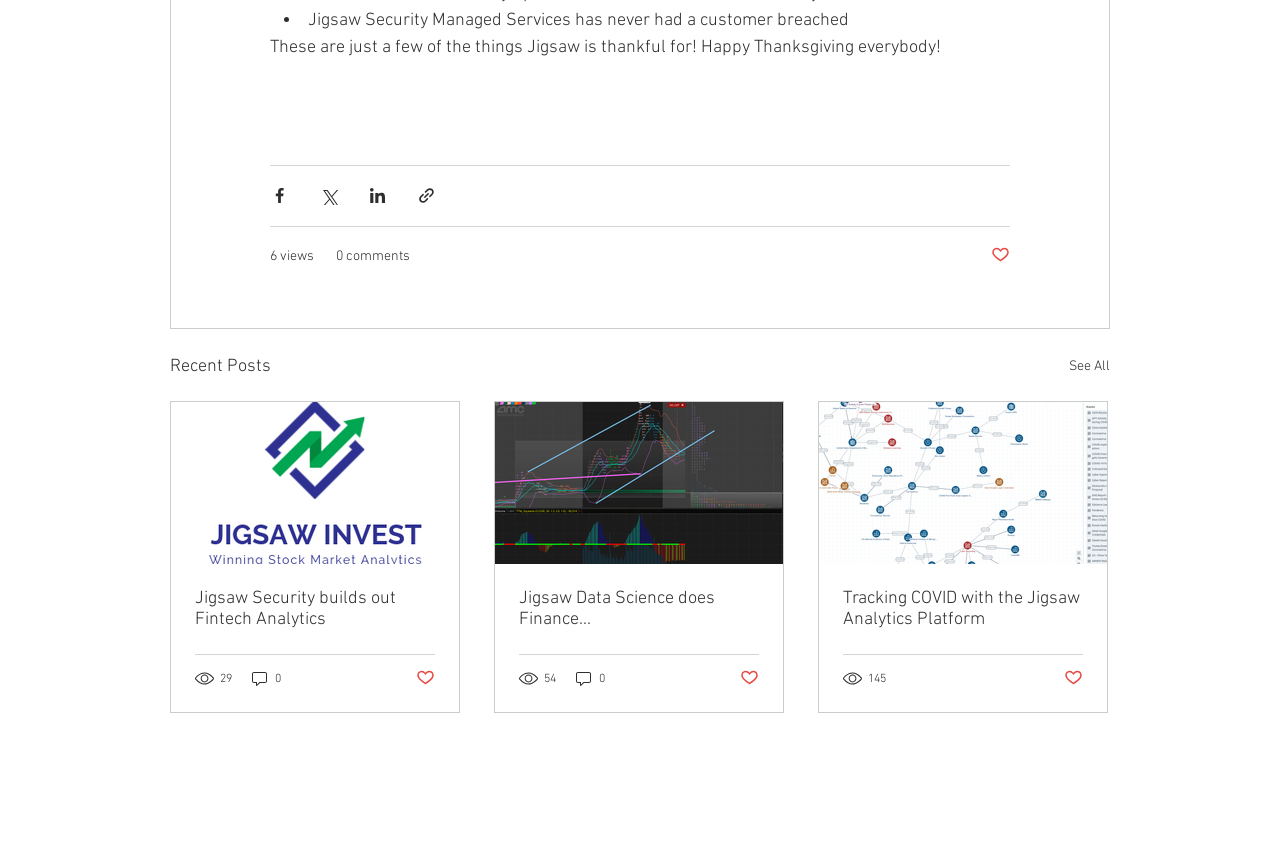Please provide a short answer using a single word or phrase for the question:
What is the main topic of the webpage?

Jigsaw Security